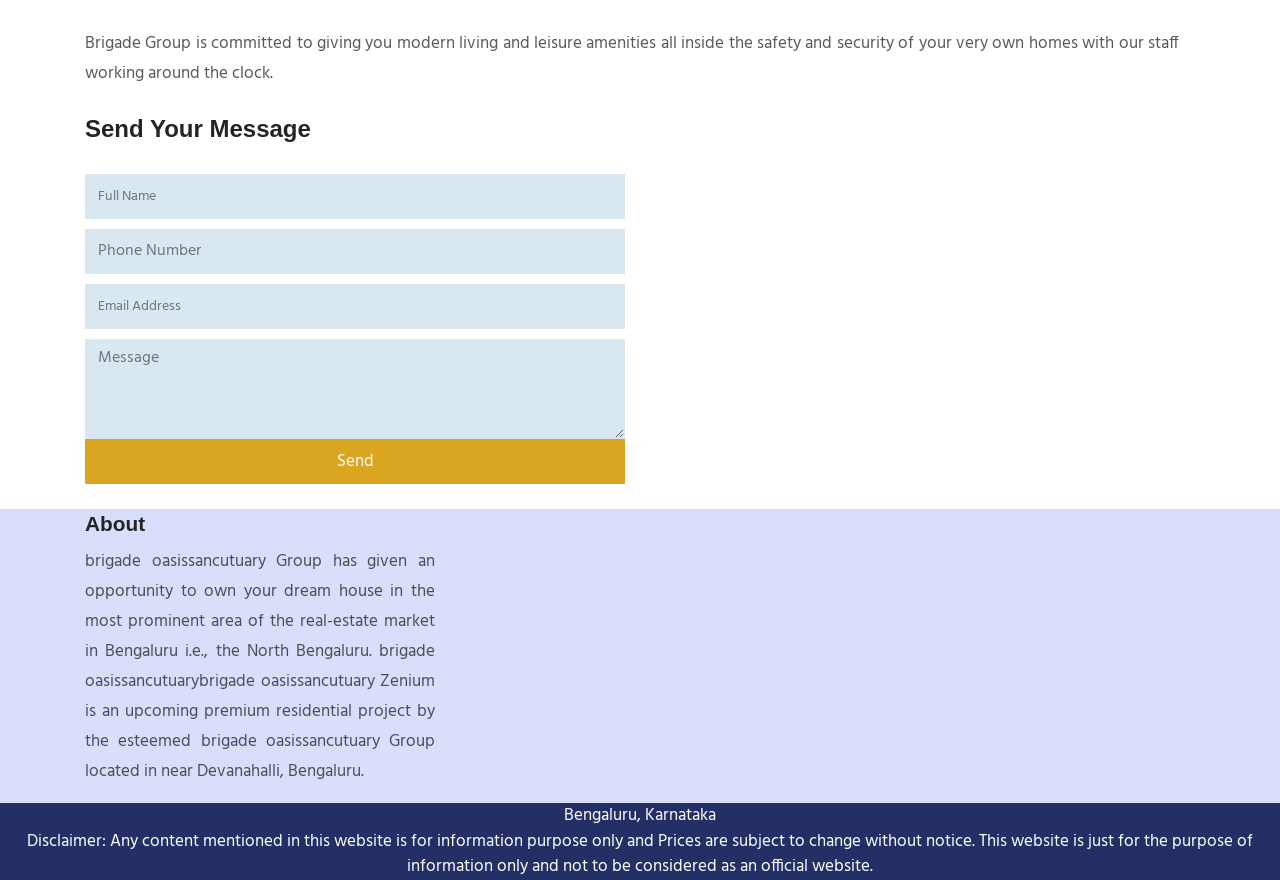What is the name of the company?
Give a comprehensive and detailed explanation for the question.

The static text element at the top of the page mentions 'Brigade Group is committed to giving you modern living and leisure amenities...', indicating that Brigade Group is the name of the company.